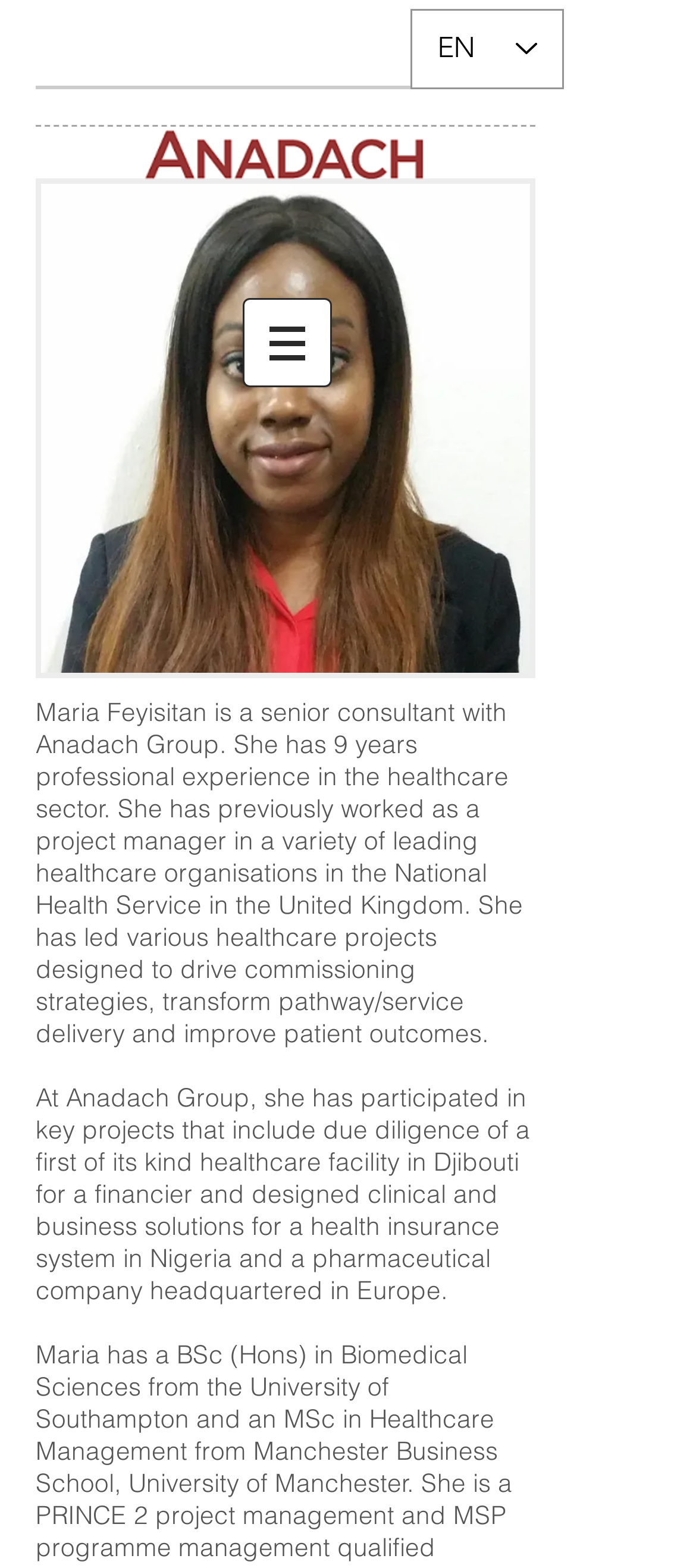How many healthcare projects has Maria Feyisitan led?
Based on the image, give a one-word or short phrase answer.

Various